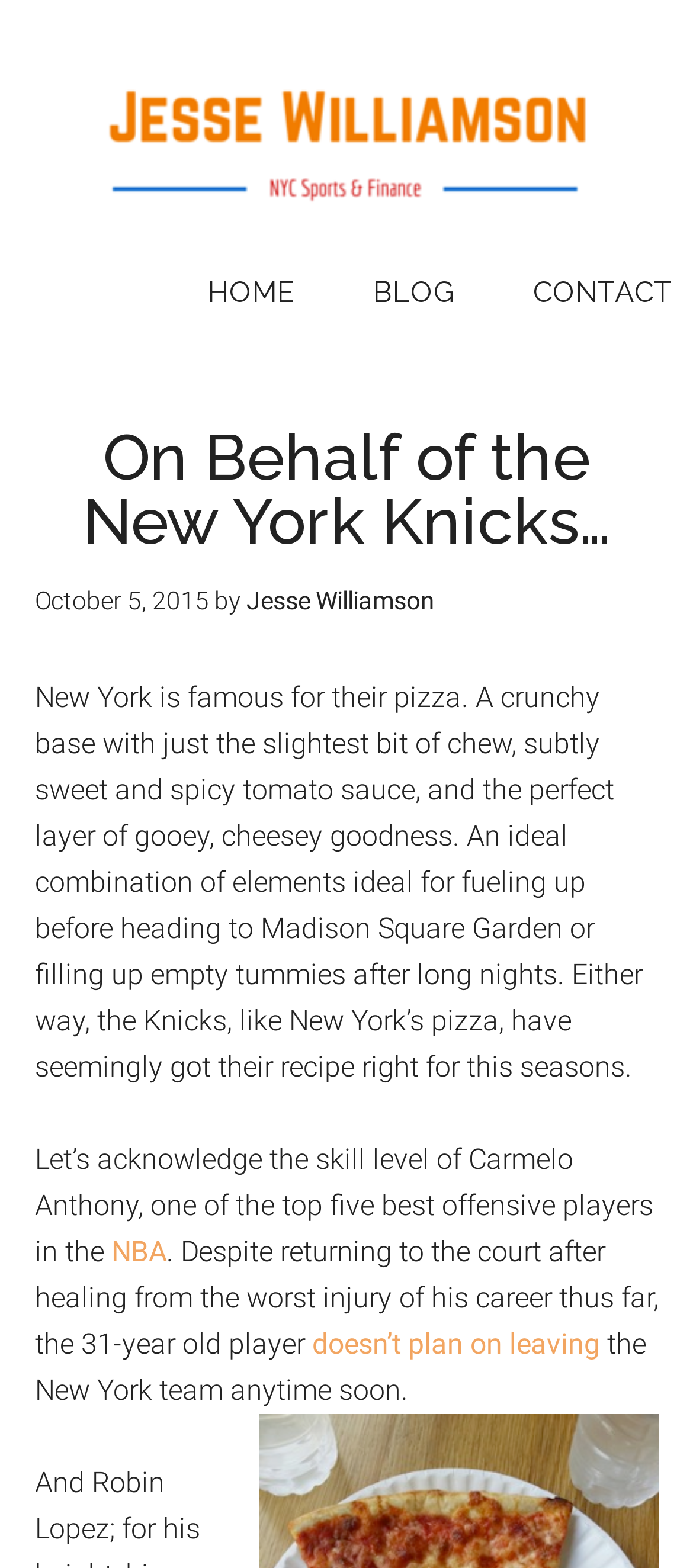Provide a single word or phrase to answer the given question: 
What is the name of the sports team mentioned?

New York Knicks